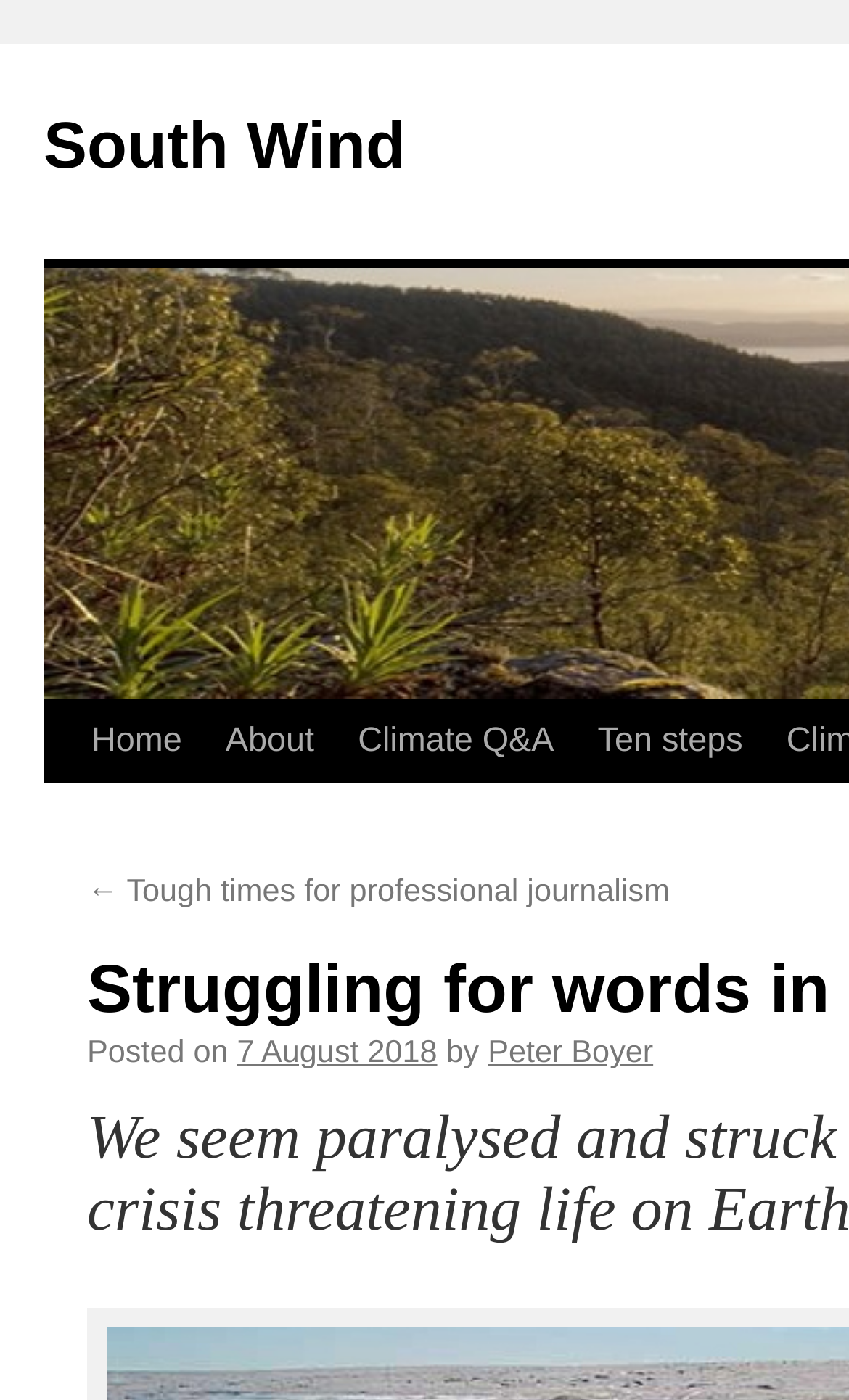How many links are below the 'Skip to content' link?
Provide a one-word or short-phrase answer based on the image.

5